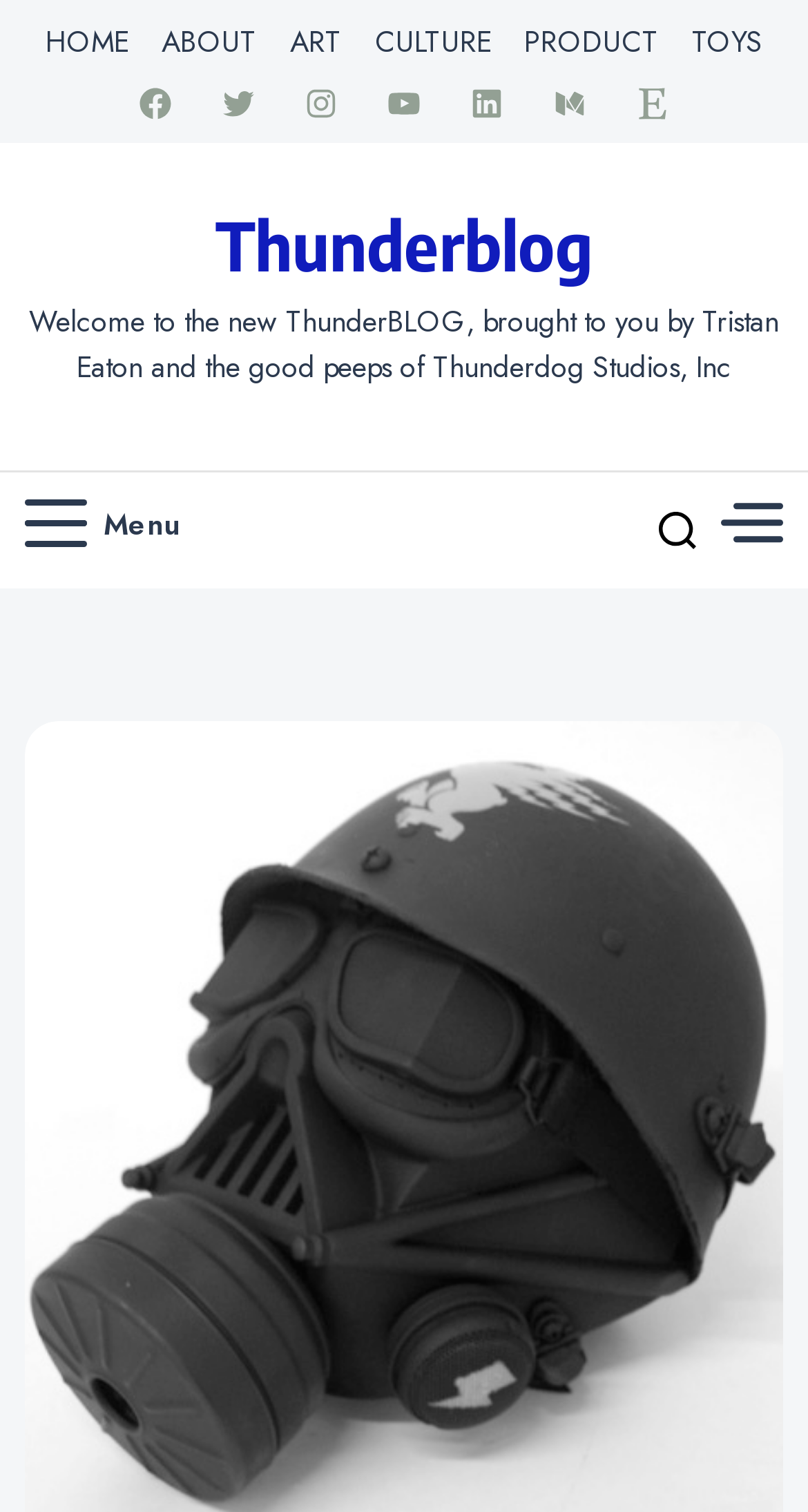Based on the provided description, "parent_node: Menu", find the bounding box of the corresponding UI element in the screenshot.

[0.031, 0.33, 0.108, 0.371]